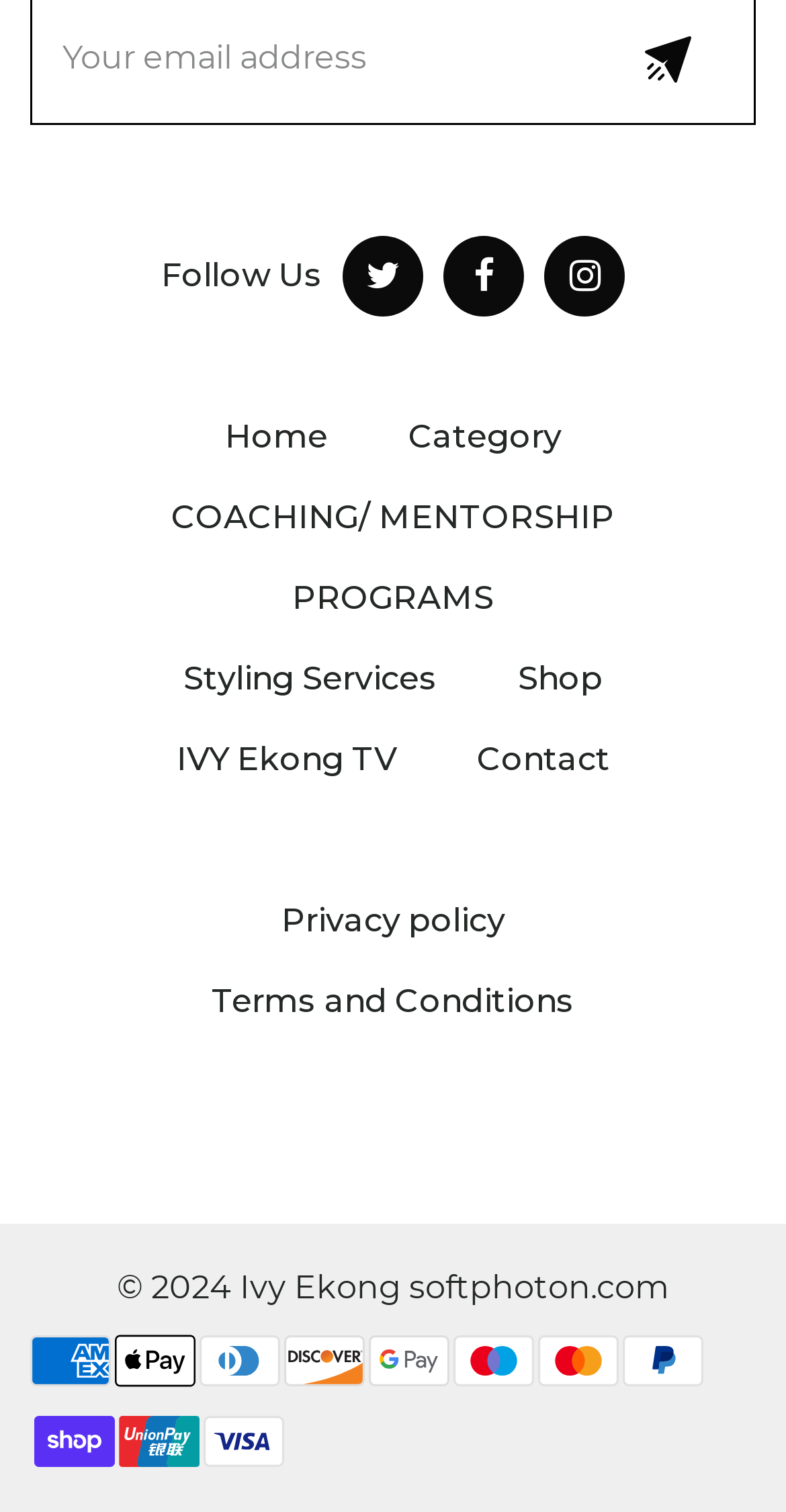Using the provided element description: "parent_node: Thesparkshop.In:Product/Earbuds-For-Gaming-Low-Latency-Gaming-Wireless-Bluetooth-Earbuds", identify the bounding box coordinates. The coordinates should be four floats between 0 and 1 in the order [left, top, right, bottom].

None